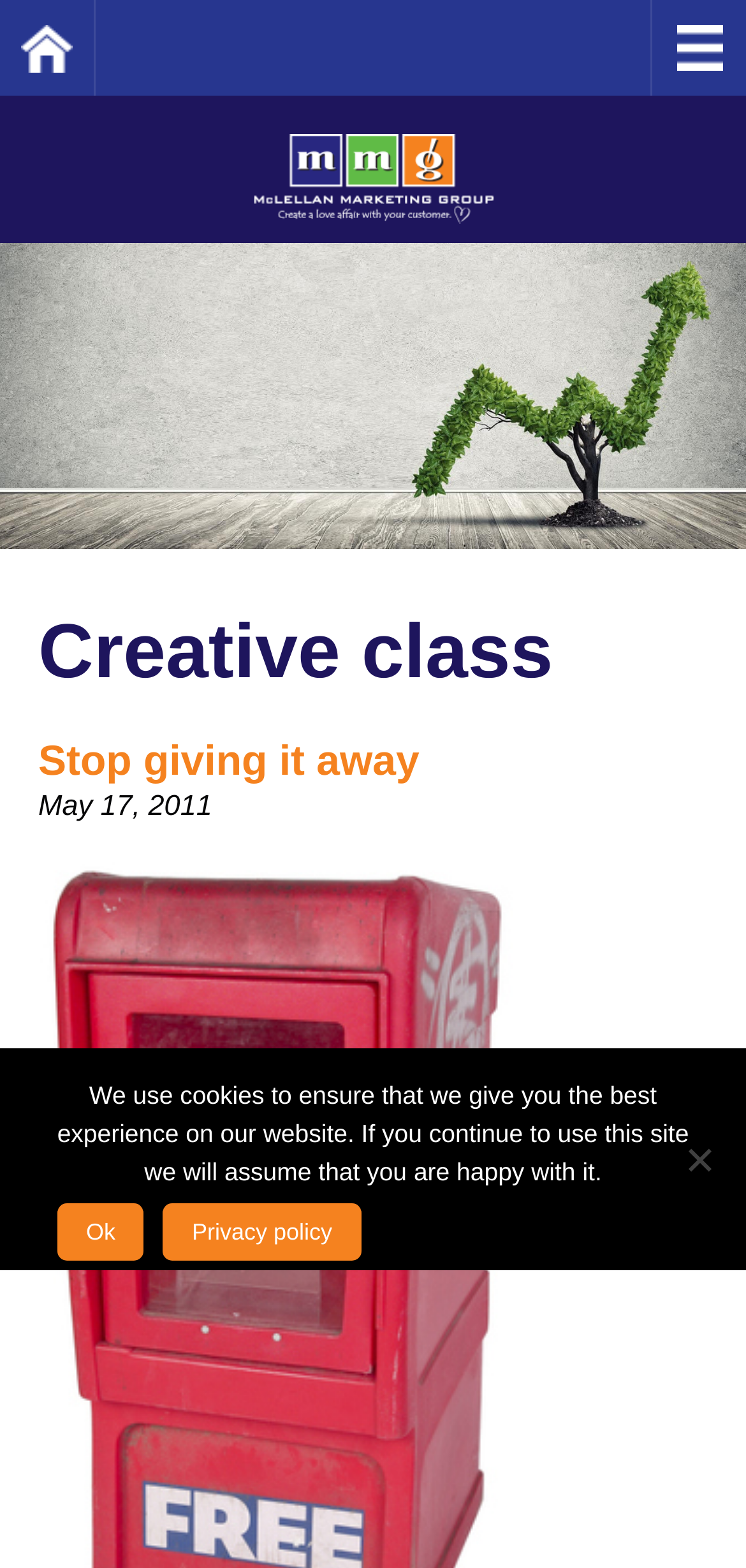Please provide the bounding box coordinates in the format (top-left x, top-left y, bottom-right x, bottom-right y). Remember, all values are floating point numbers between 0 and 1. What is the bounding box coordinate of the region described as: Phone

None